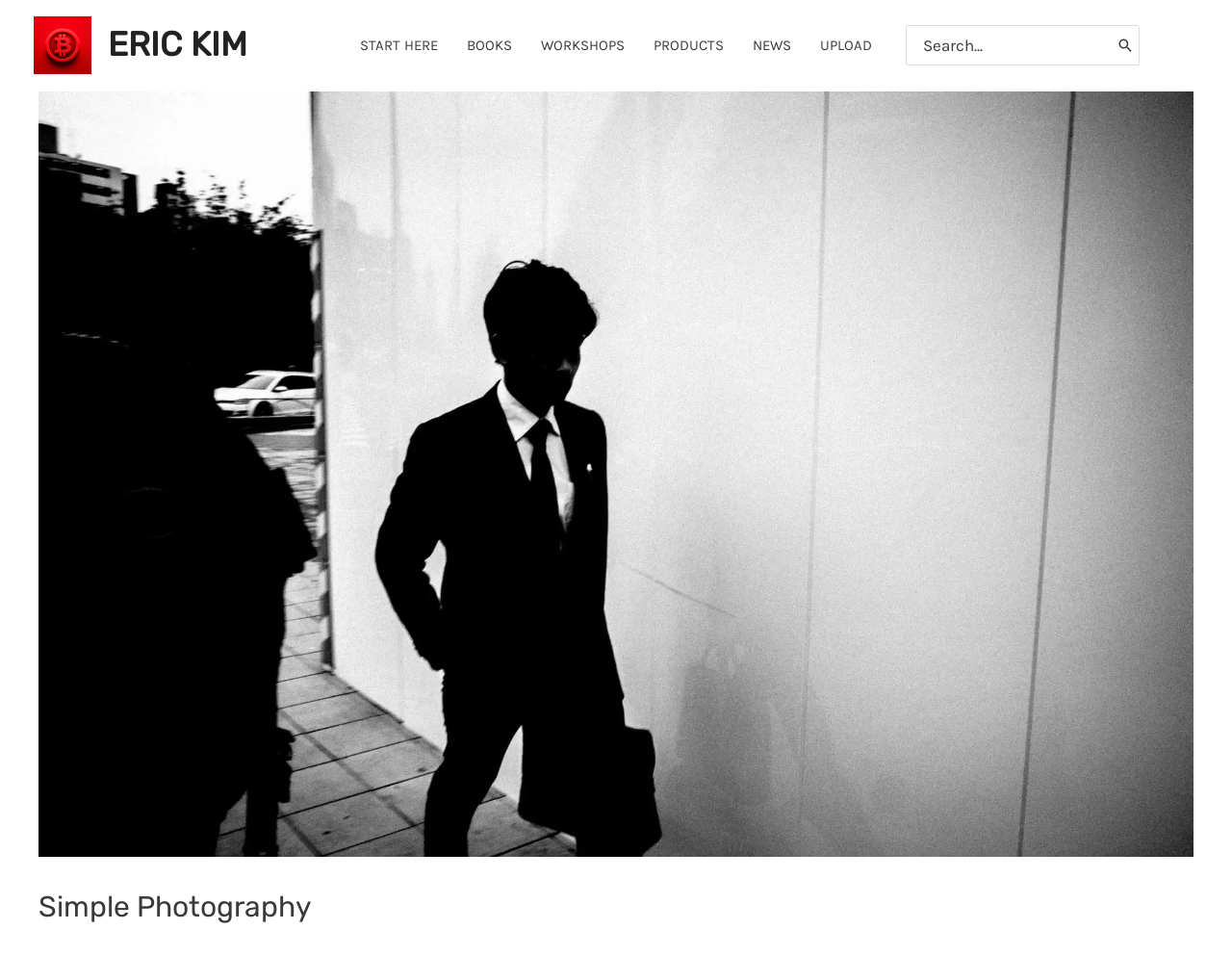What is the text of the first link on the webpage?
From the screenshot, supply a one-word or short-phrase answer.

Red bitcoin eric Kim